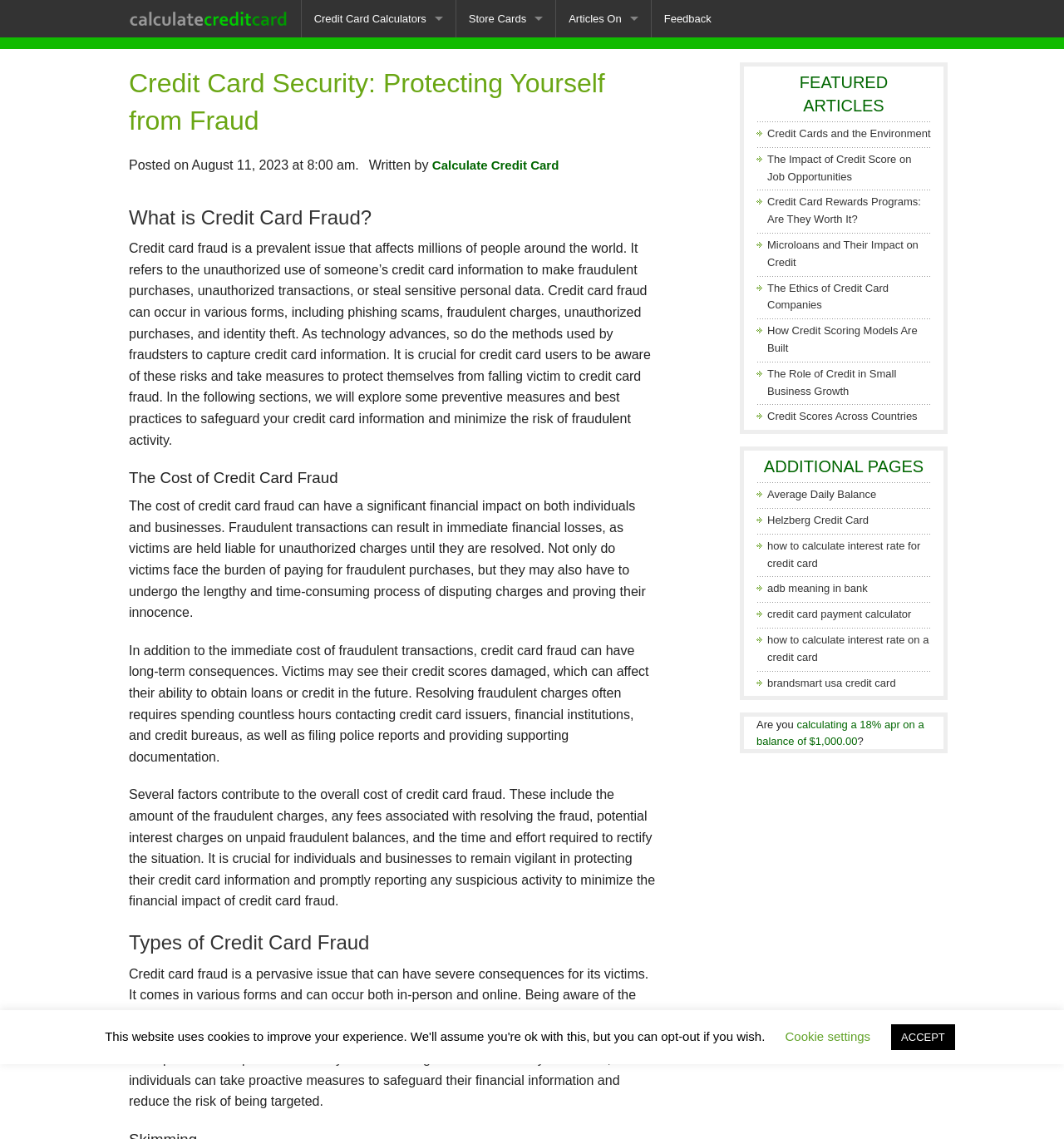Provide a comprehensive caption for the webpage.

This webpage is about credit card security and fraud protection. At the top, there is a heading "CalculateCreditCard" with a link and an image. Below it, there are several links to credit card calculators, such as "Calculate Credit Card Interest Calculator" and "Average Daily Balance Calculator for Online Use". 

To the right of these links, there are links to store cards, including "Abercrombie and Fitch", "Amazon", and "Best Buy". Further down, there are links to articles on various topics, including "Banking", "Credit Cards", and "Credit Score". 

The main content of the webpage is an article about credit card fraud, which is divided into sections with headings such as "What is Credit Card Fraud?", "The Cost of Credit Card Fraud", and "Types of Credit Card Fraud". The article provides a detailed explanation of credit card fraud, its consequences, and ways to protect oneself from it.

On the right side of the webpage, there are two columns of links to additional articles and pages, including "FEATURED ARTICLES" and "ADDITIONAL PAGES". These links cover topics such as credit cards and the environment, credit scores, and credit card rewards programs.

At the bottom of the webpage, there are two buttons, "Cookie settings" and "ACCEPT", and an iframe.